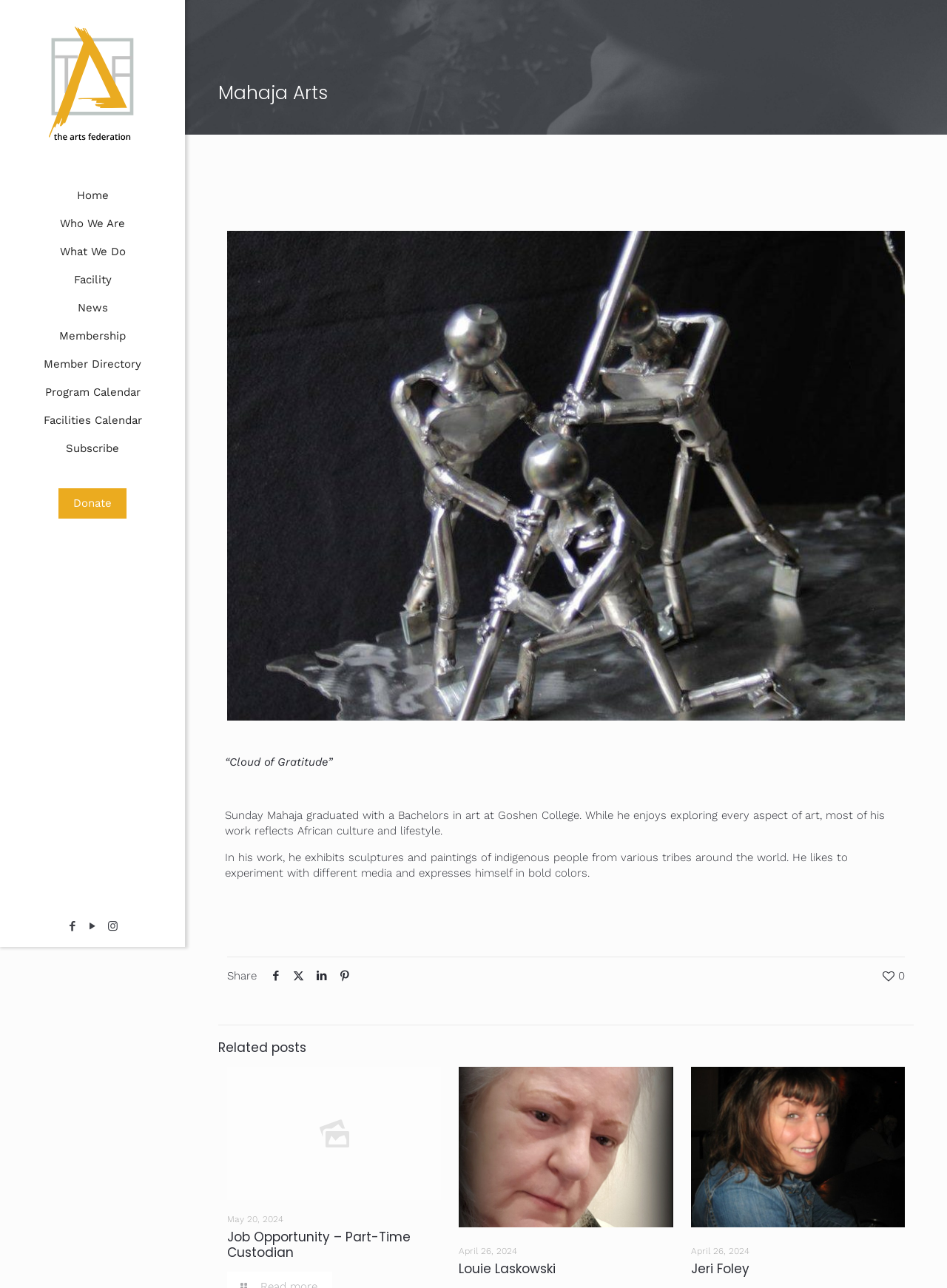How many social media icons are there at the bottom of the page?
Based on the image content, provide your answer in one word or a short phrase.

5